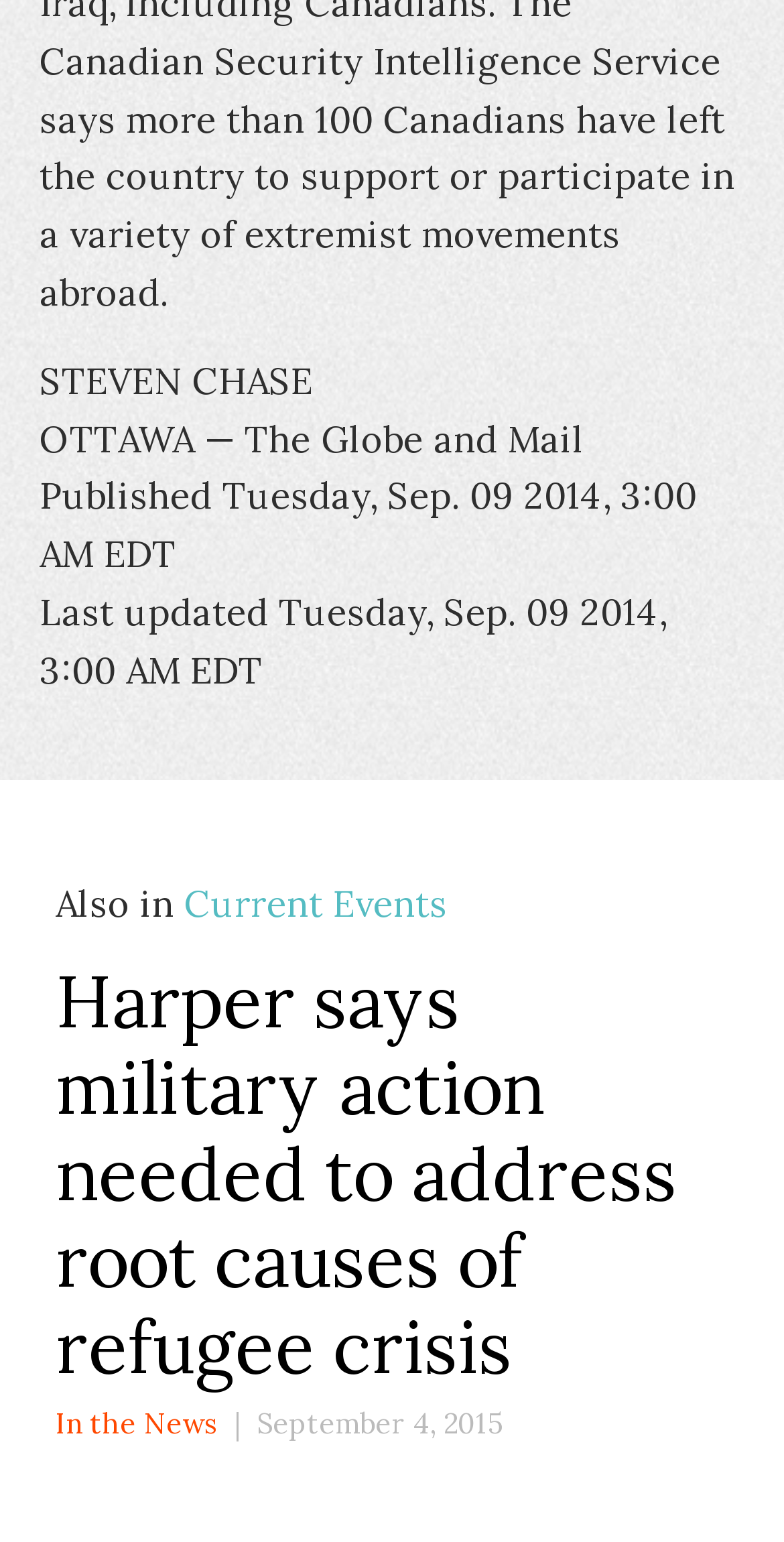Who is the author of the article?
Provide a thorough and detailed answer to the question.

The author's name is mentioned at the top of the webpage, 'STEVEN CHASE', which is a static text element.